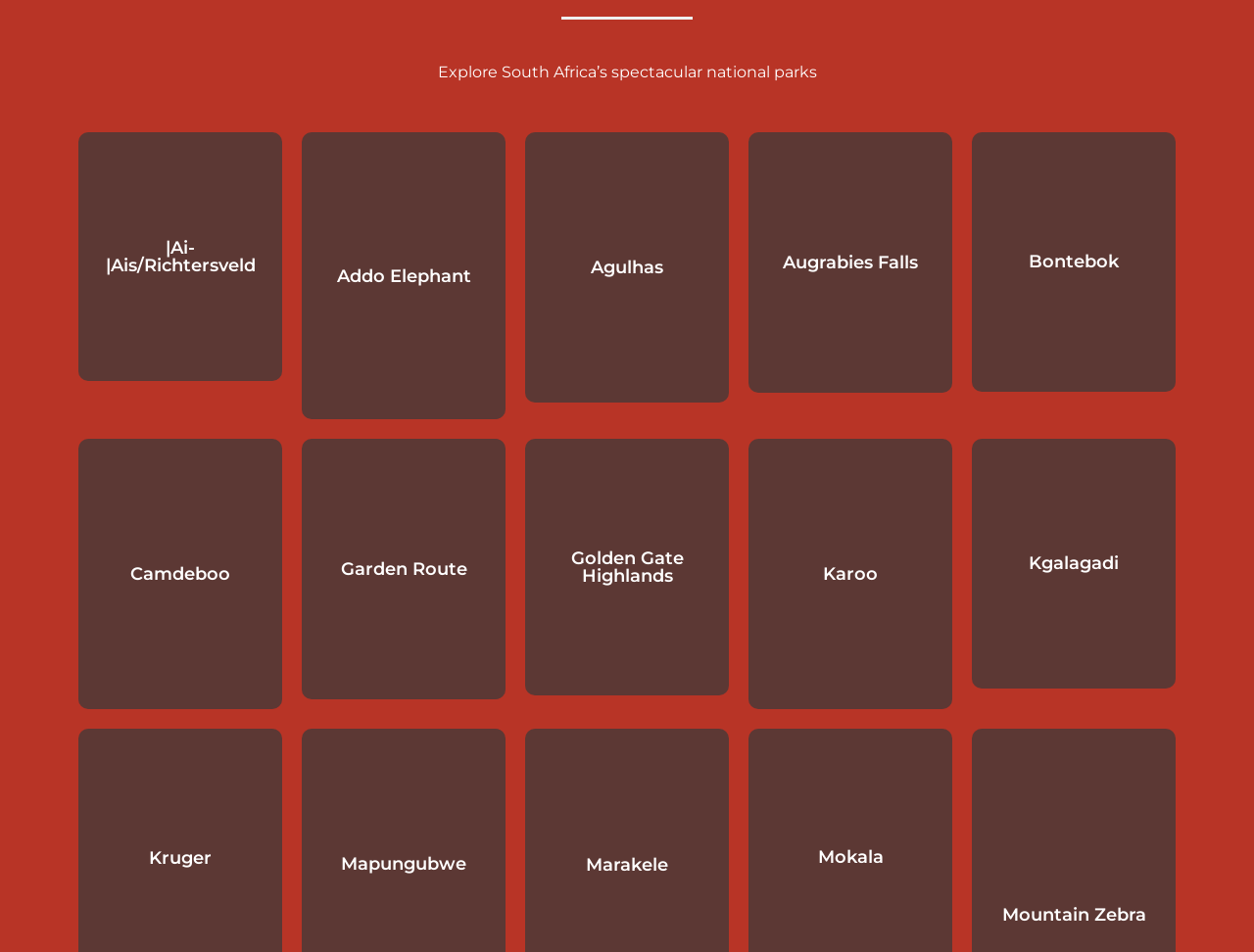What is the name of the national park located at the top-left of the webpage?
Respond to the question with a single word or phrase according to the image.

|Ai-|Ais/Richtersveld